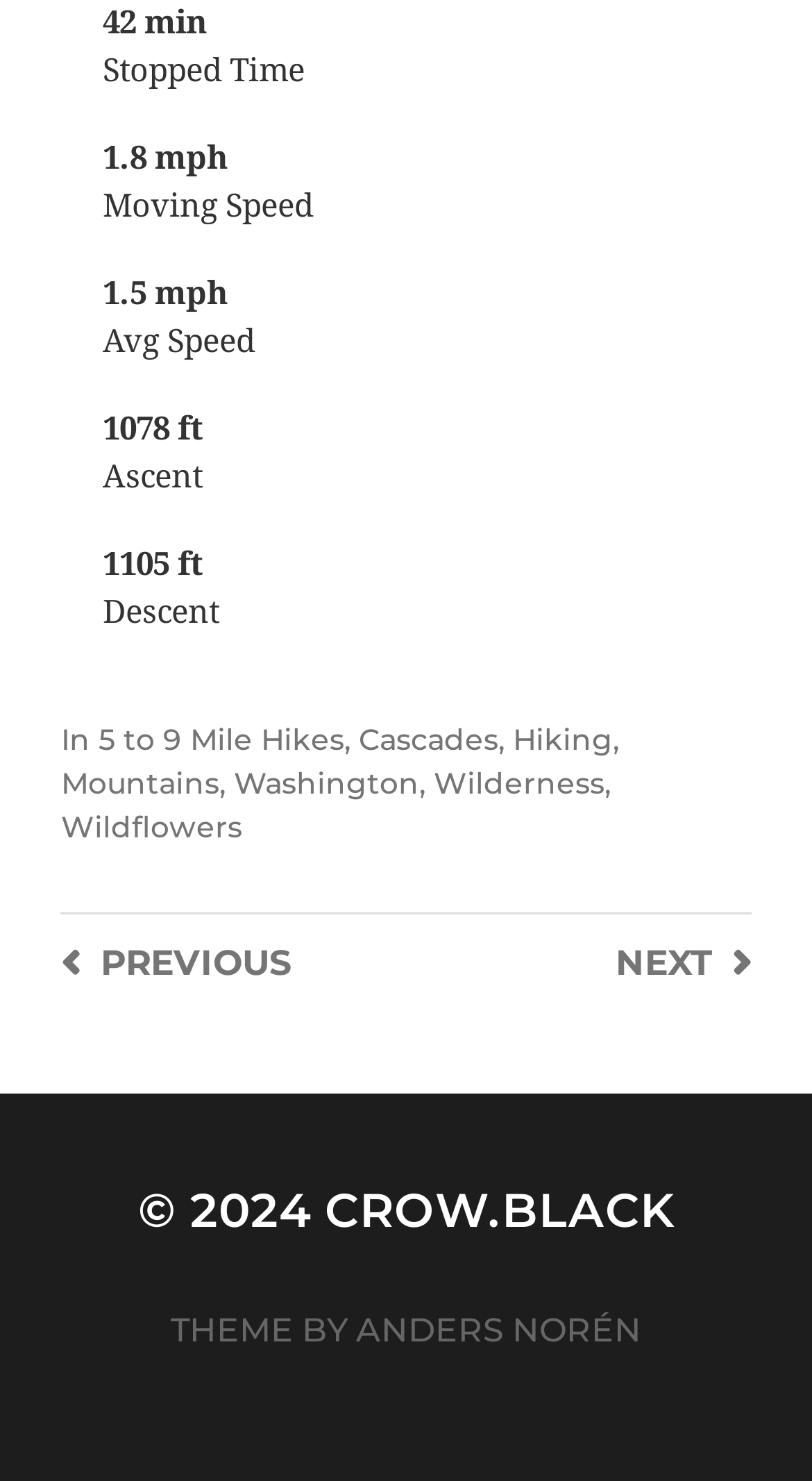Point out the bounding box coordinates of the section to click in order to follow this instruction: "Click on 'CROW.BLACK'".

[0.4, 0.798, 0.83, 0.837]